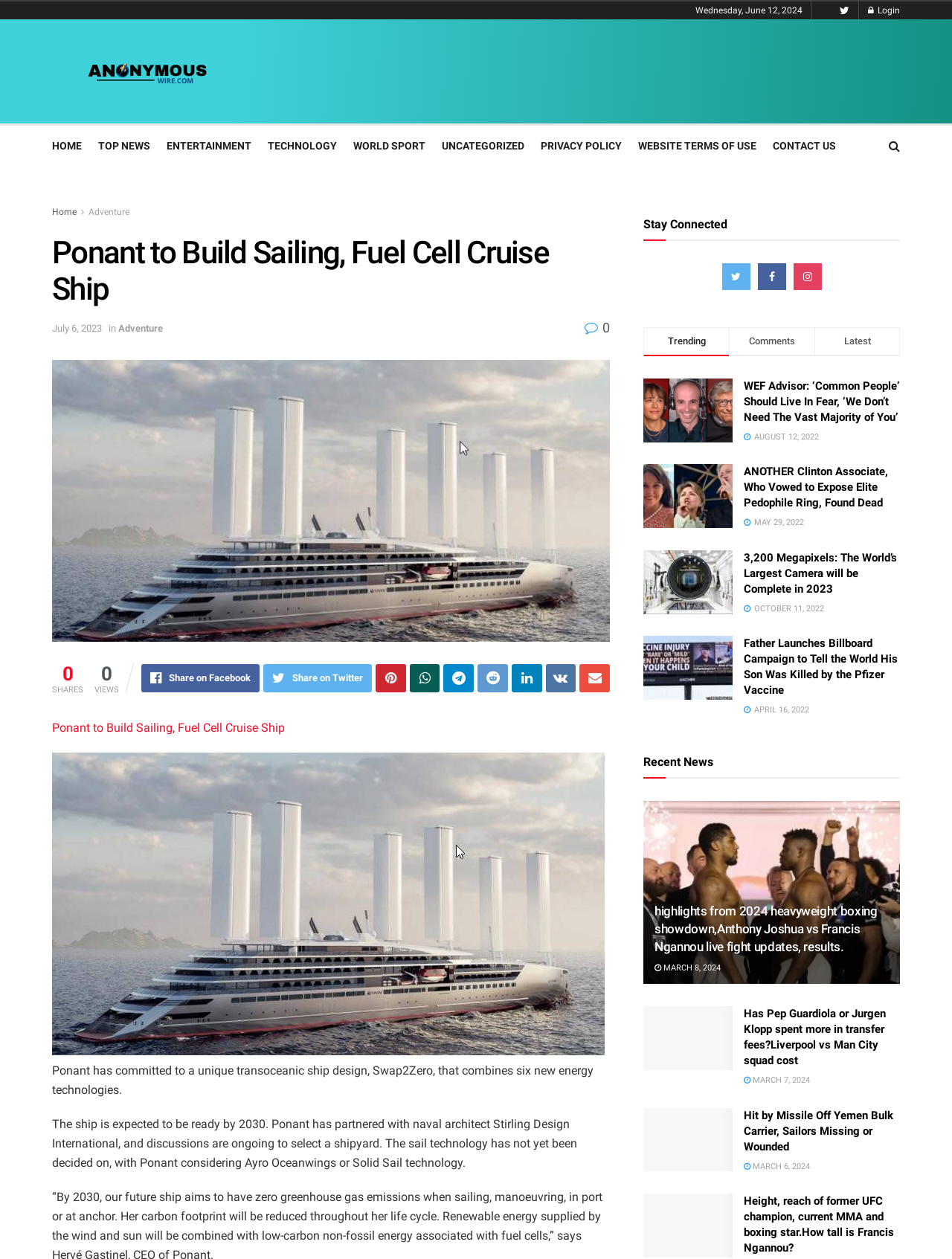Identify the bounding box coordinates of the part that should be clicked to carry out this instruction: "Check the 'Trending' section".

[0.701, 0.266, 0.741, 0.275]